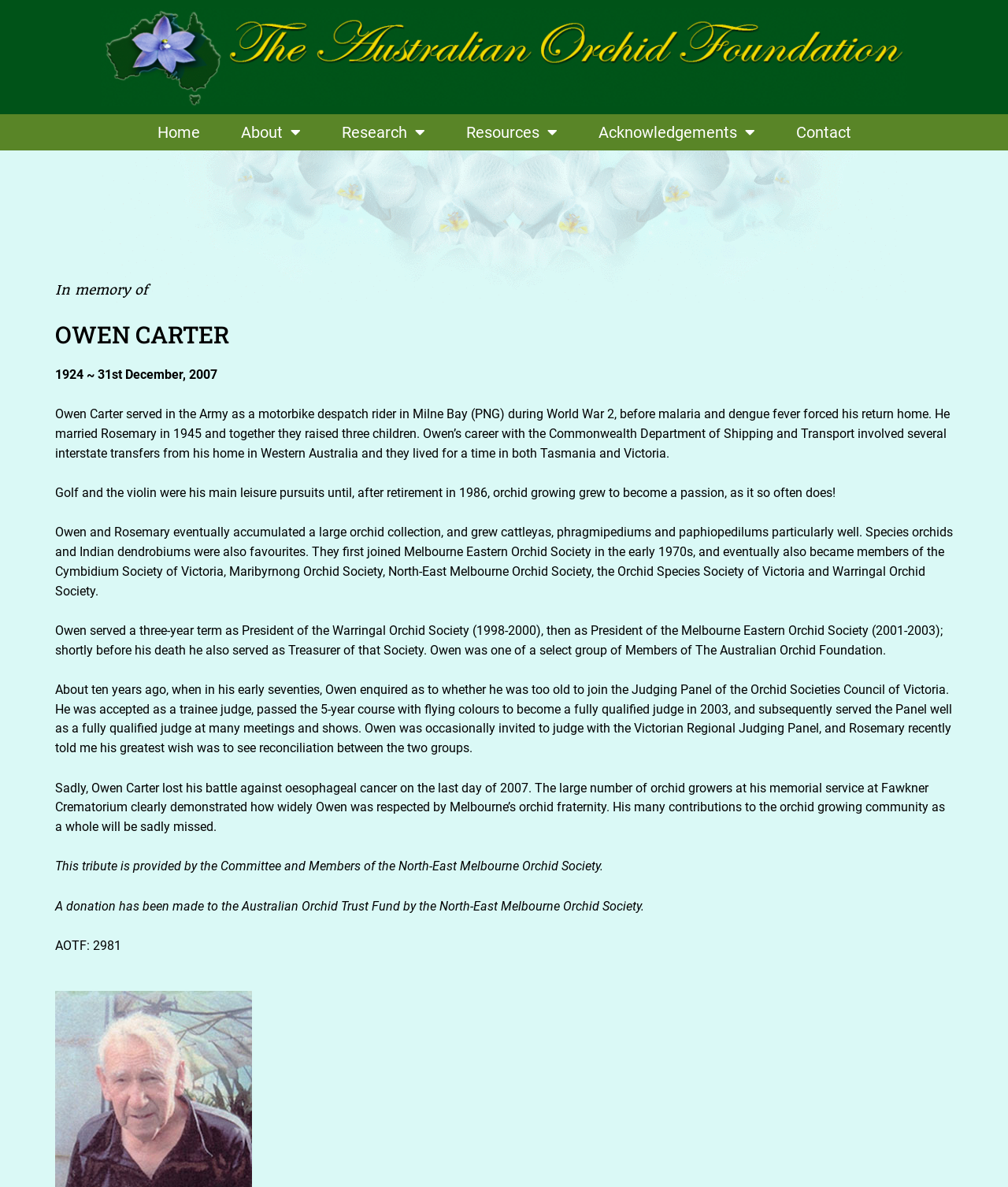What is the name of Owen Carter's wife?
Answer the question with a single word or phrase derived from the image.

Rosemary